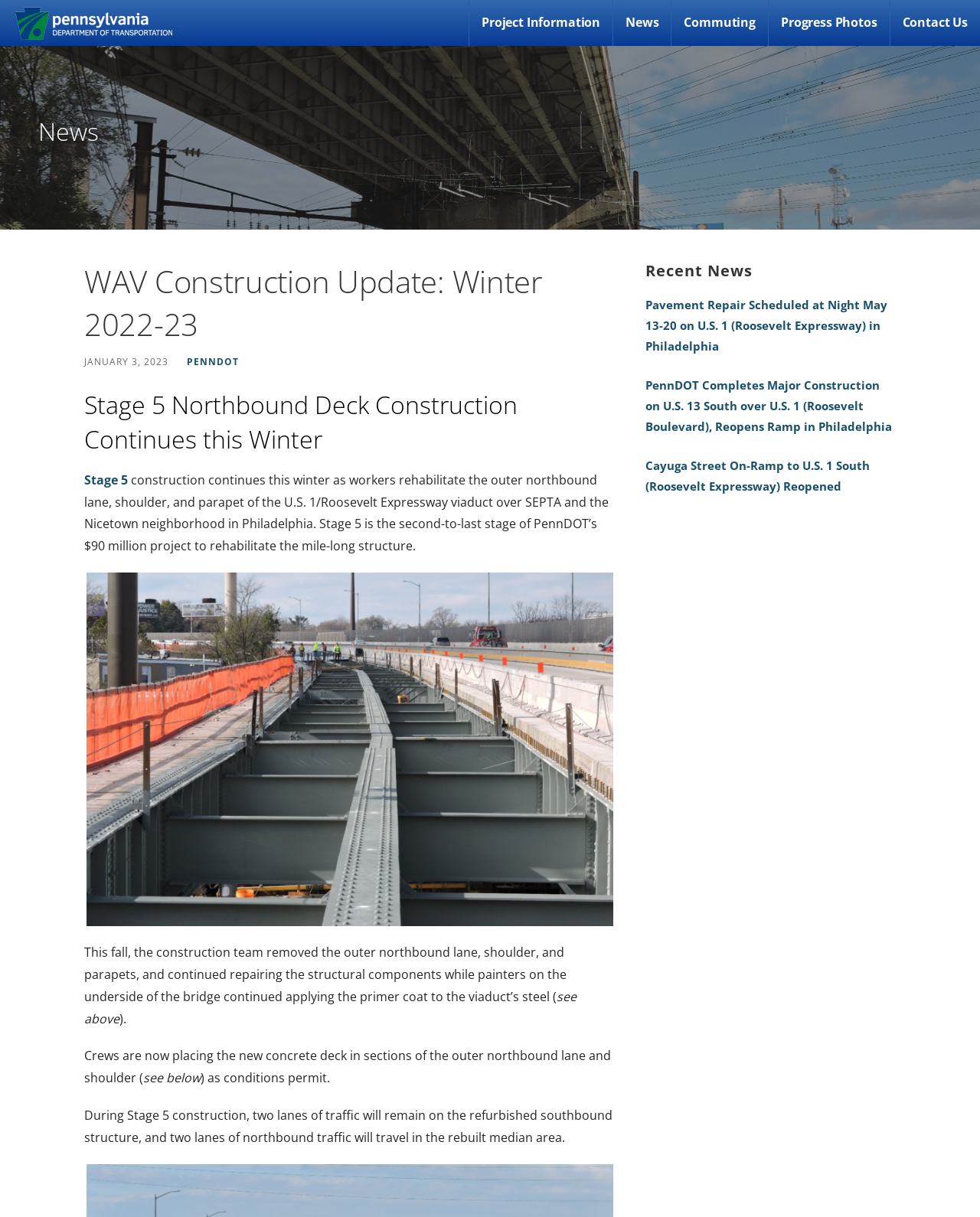Use a single word or phrase to answer the question:
What is the location of the construction?

Philadelphia